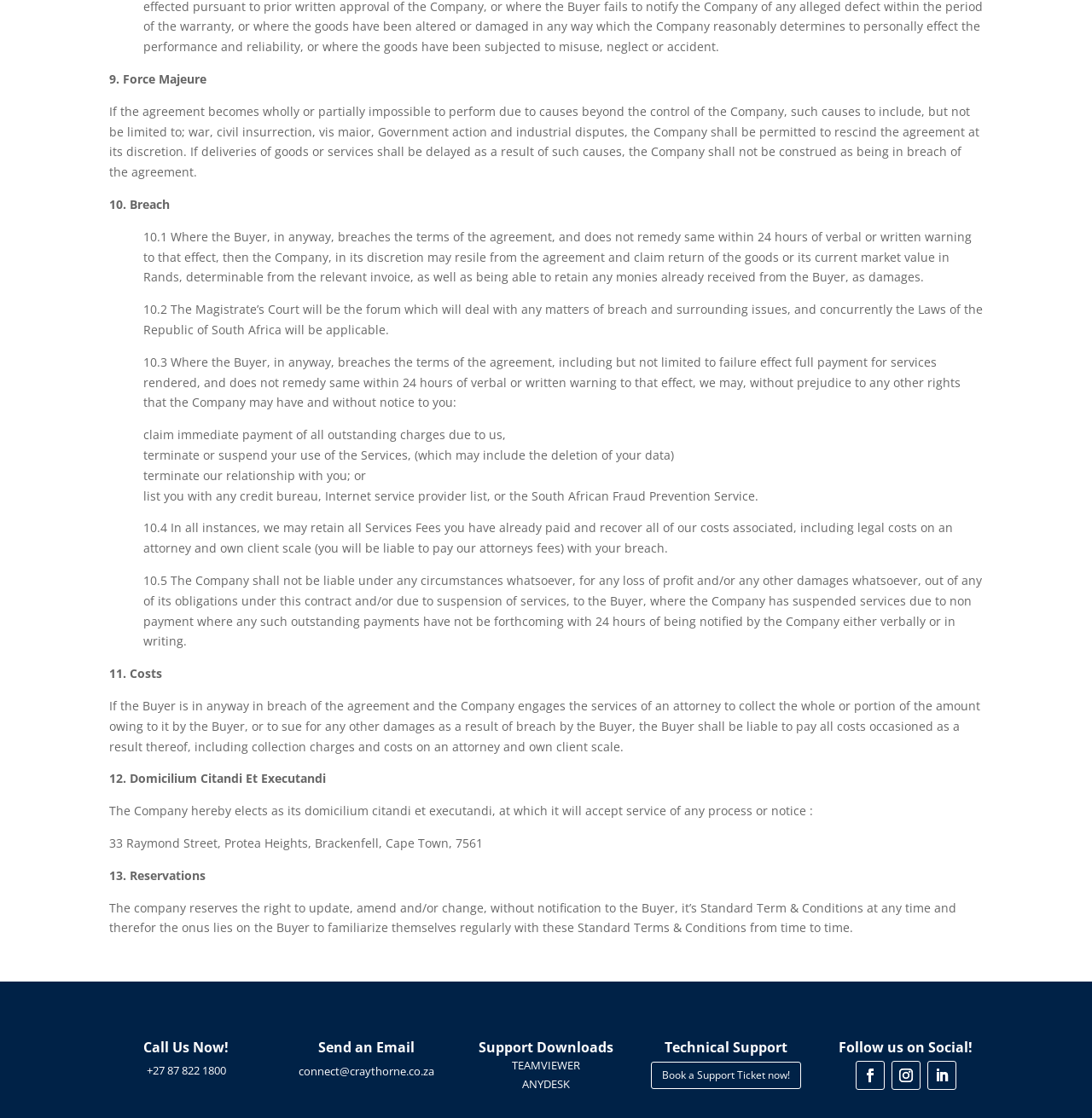What is the ninth clause of the agreement?
Identify the answer in the screenshot and reply with a single word or phrase.

Force Majeure